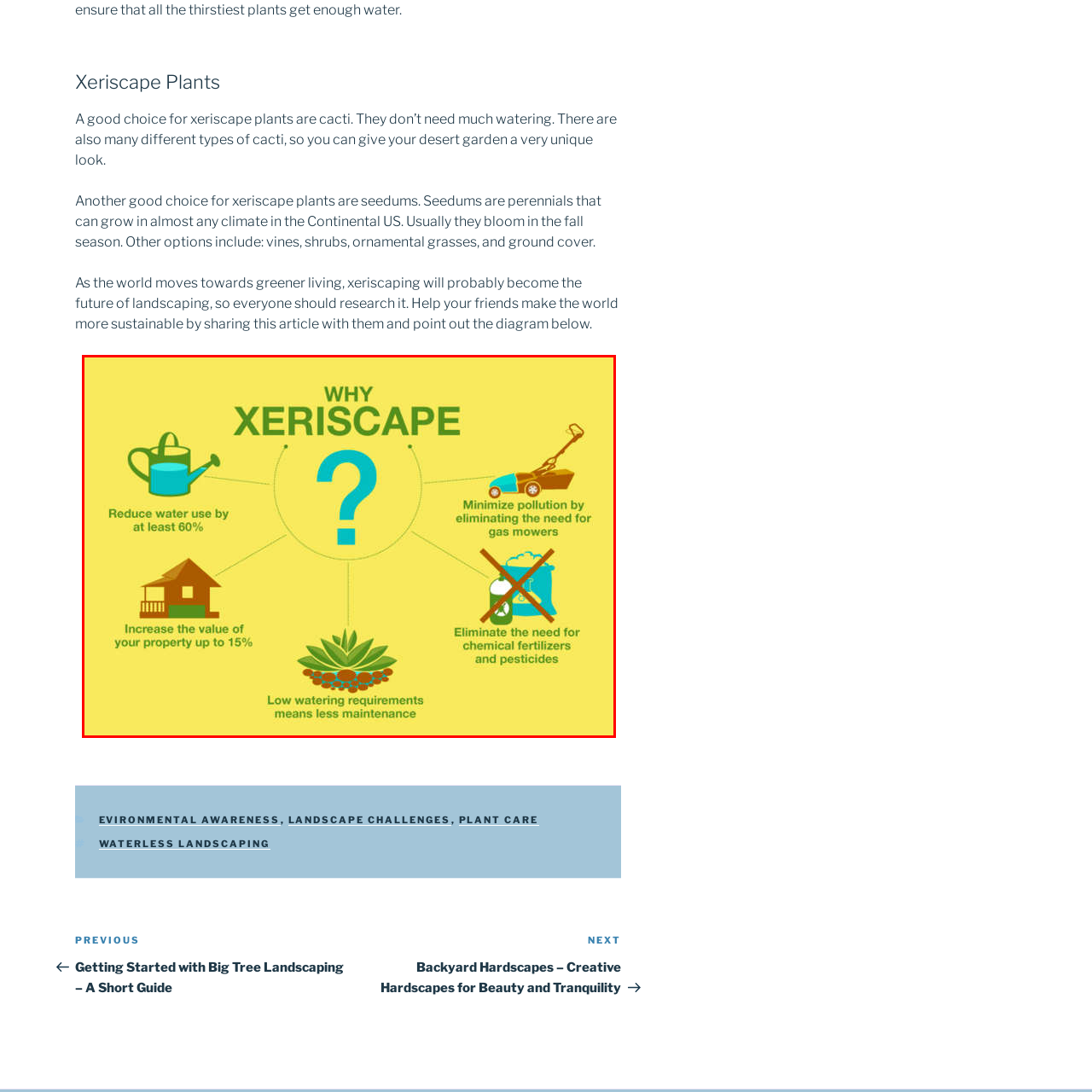Write a comprehensive caption detailing the image within the red boundary.

The image titled "Why Xeriscape" visually represents the benefits of xeriscaping, an environmentally friendly landscaping technique. Centrally featured is a large question mark, emphasizing the inquiry into the advantages of this approach. Surrounding it, icons illustrate key benefits: 

- A watering can symbolizes reduced water usage by at least 60%.
- A house suggests that xeriscaping can increase property value by up to 15%.
- A lawnmower crossed out highlights the reduction of pollution by eliminating the need for gas-powered equipment.
- A prohibition sign next to a fertilizer bottle indicates the elimination of chemical fertilizers and pesticides.
- An icon of a succulent plant emphasizes that xeriscaping requires minimal watering, leading to lower maintenance efforts.

The bright yellow background enhances the visual appeal, making it suitable for educational or promotional purposes aimed at raising awareness about sustainable landscaping practices.